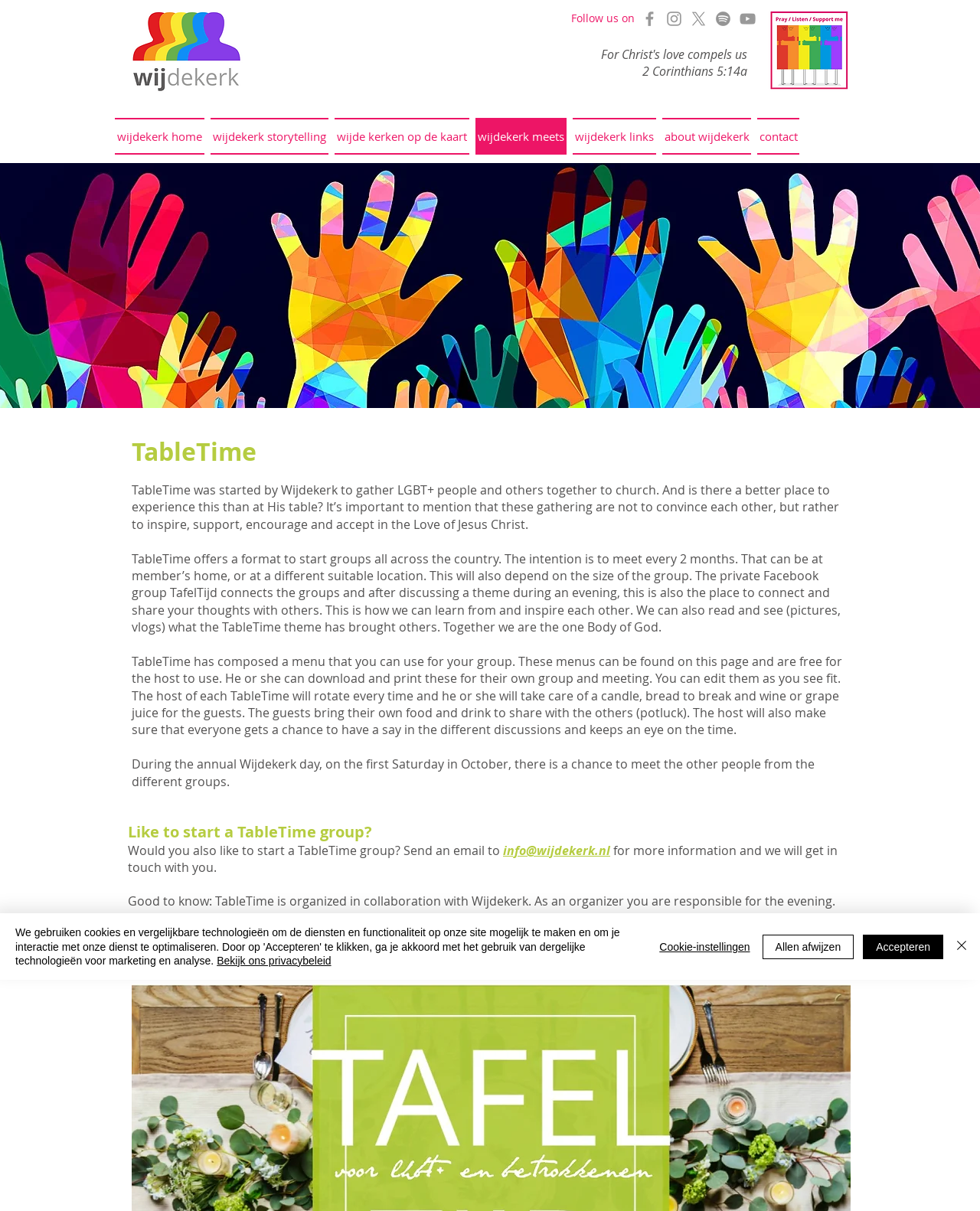How can one start a TableTime group?
By examining the image, provide a one-word or phrase answer.

Send an email to info@wijdekerk.nl